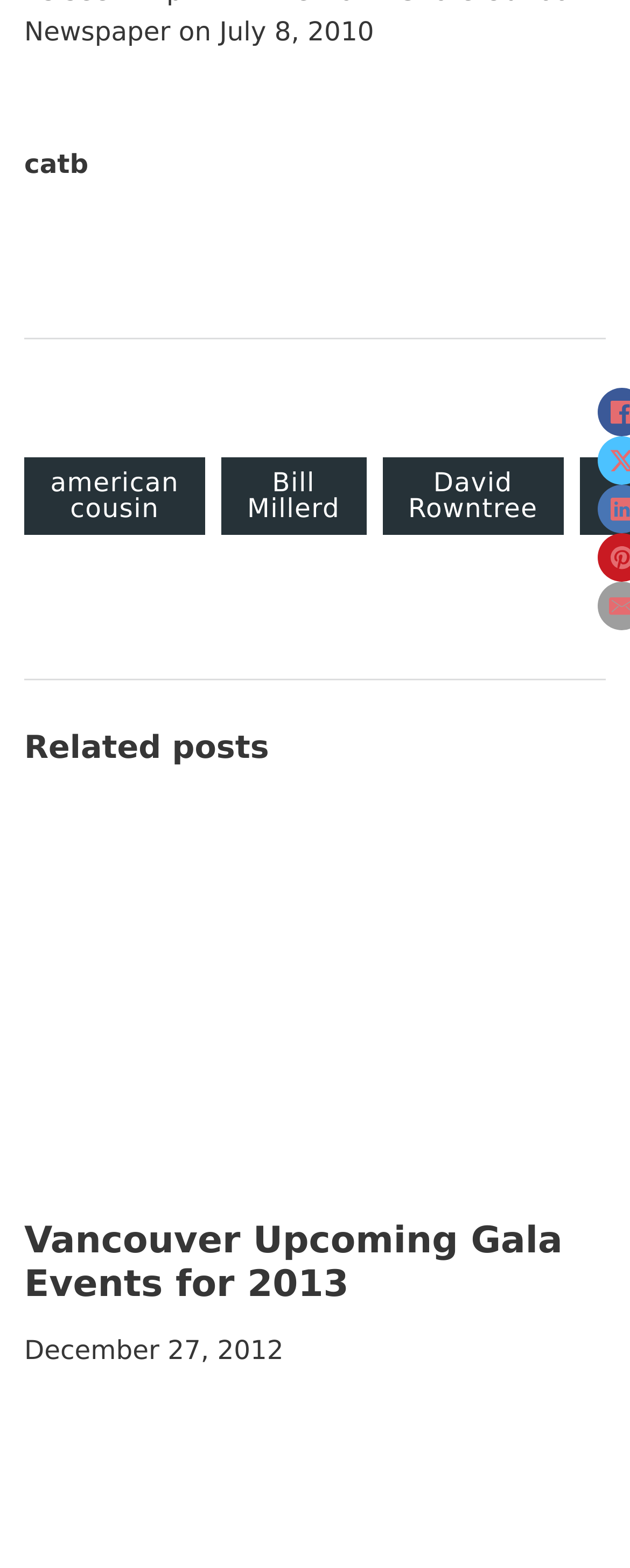Please answer the following question using a single word or phrase: 
How many links are there under 'Related posts'?

1